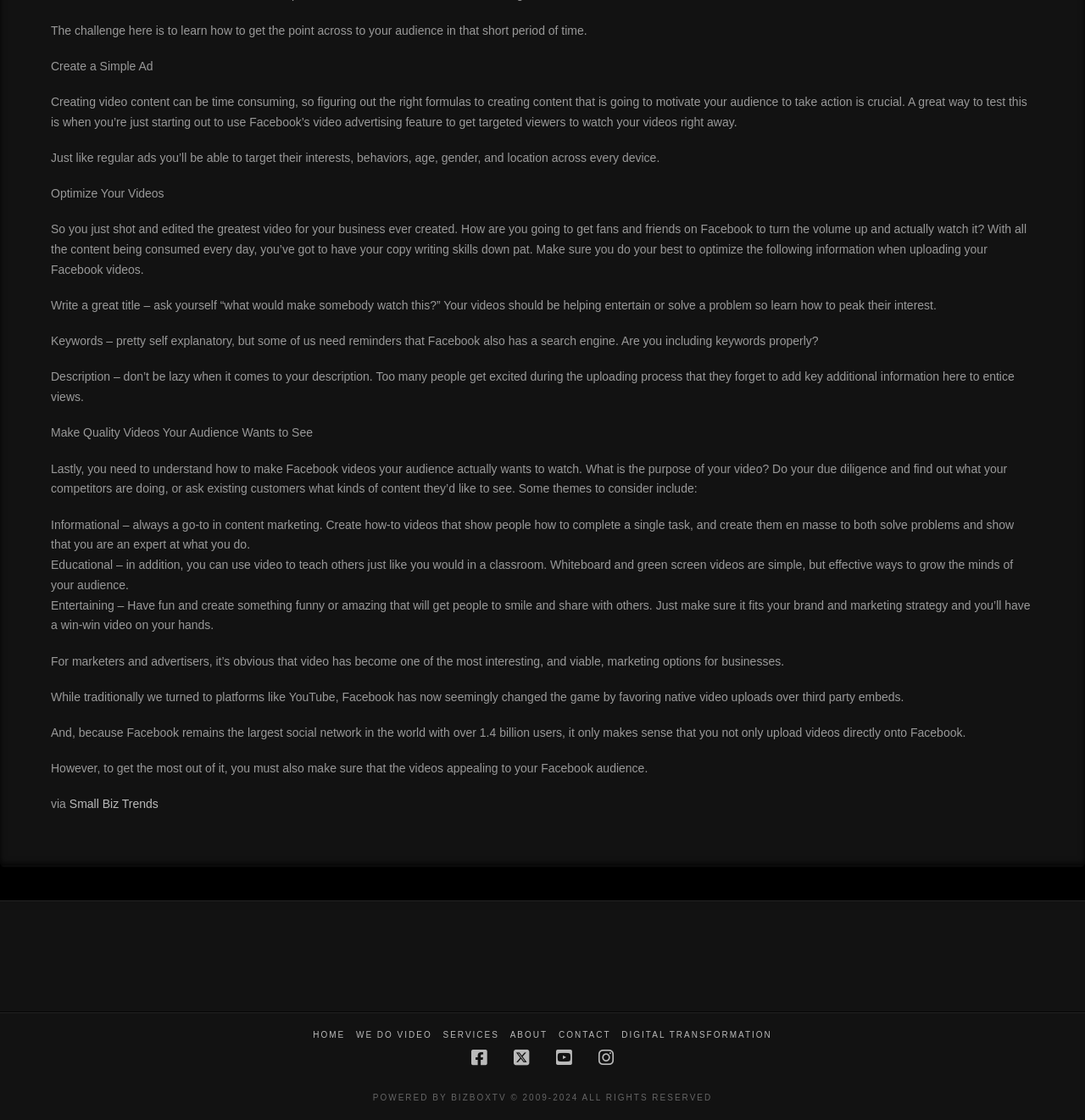Please find the bounding box coordinates of the section that needs to be clicked to achieve this instruction: "Click on Small Biz Trends".

[0.064, 0.712, 0.146, 0.724]